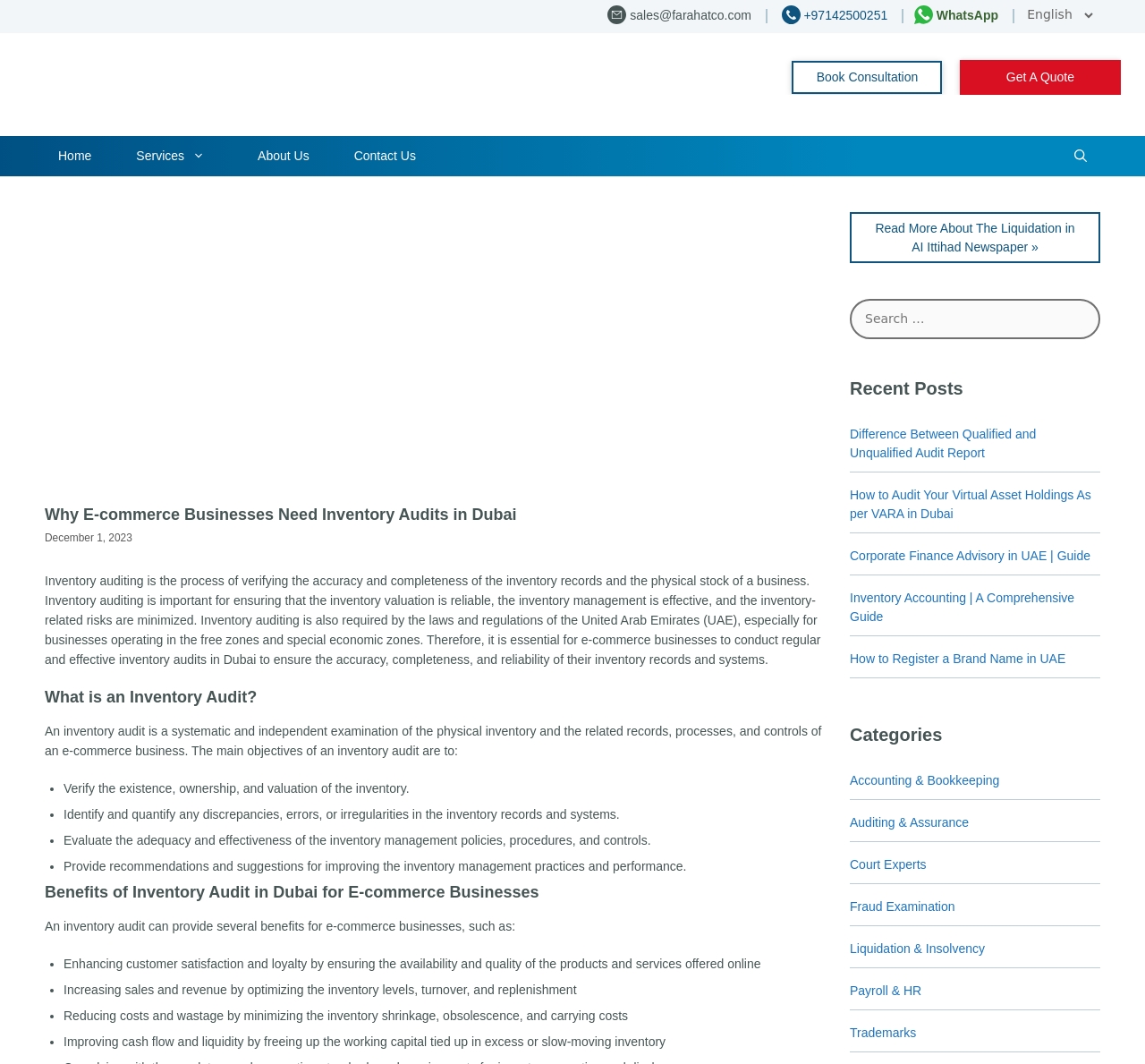Provide a one-word or short-phrase response to the question:
What is the purpose of the 'Book Consultation' button?

To book a consultation